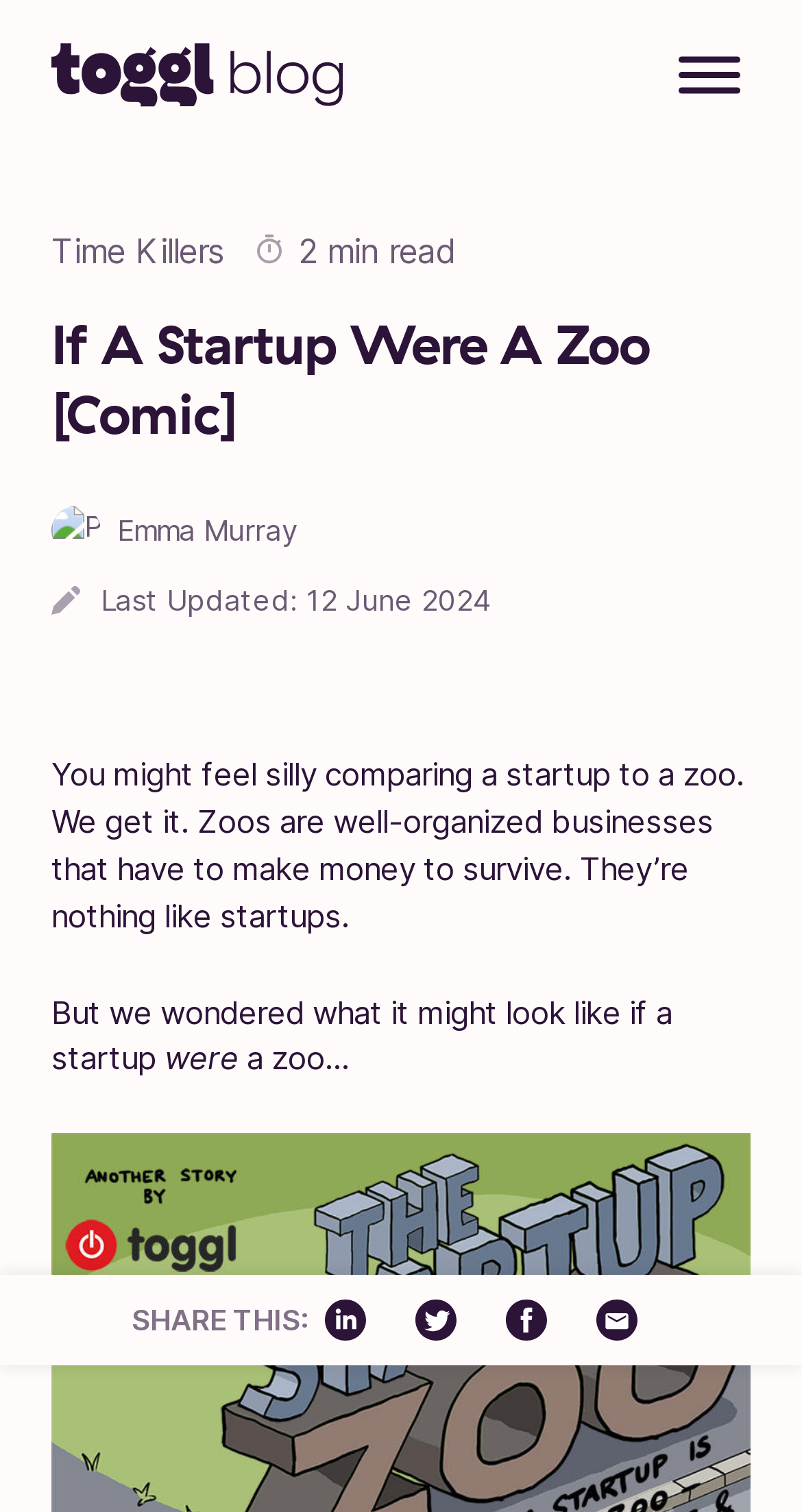Identify the bounding box of the HTML element described as: "aria-label="Toggl Blog" title="Toggl Blog"".

[0.064, 0.022, 0.433, 0.073]